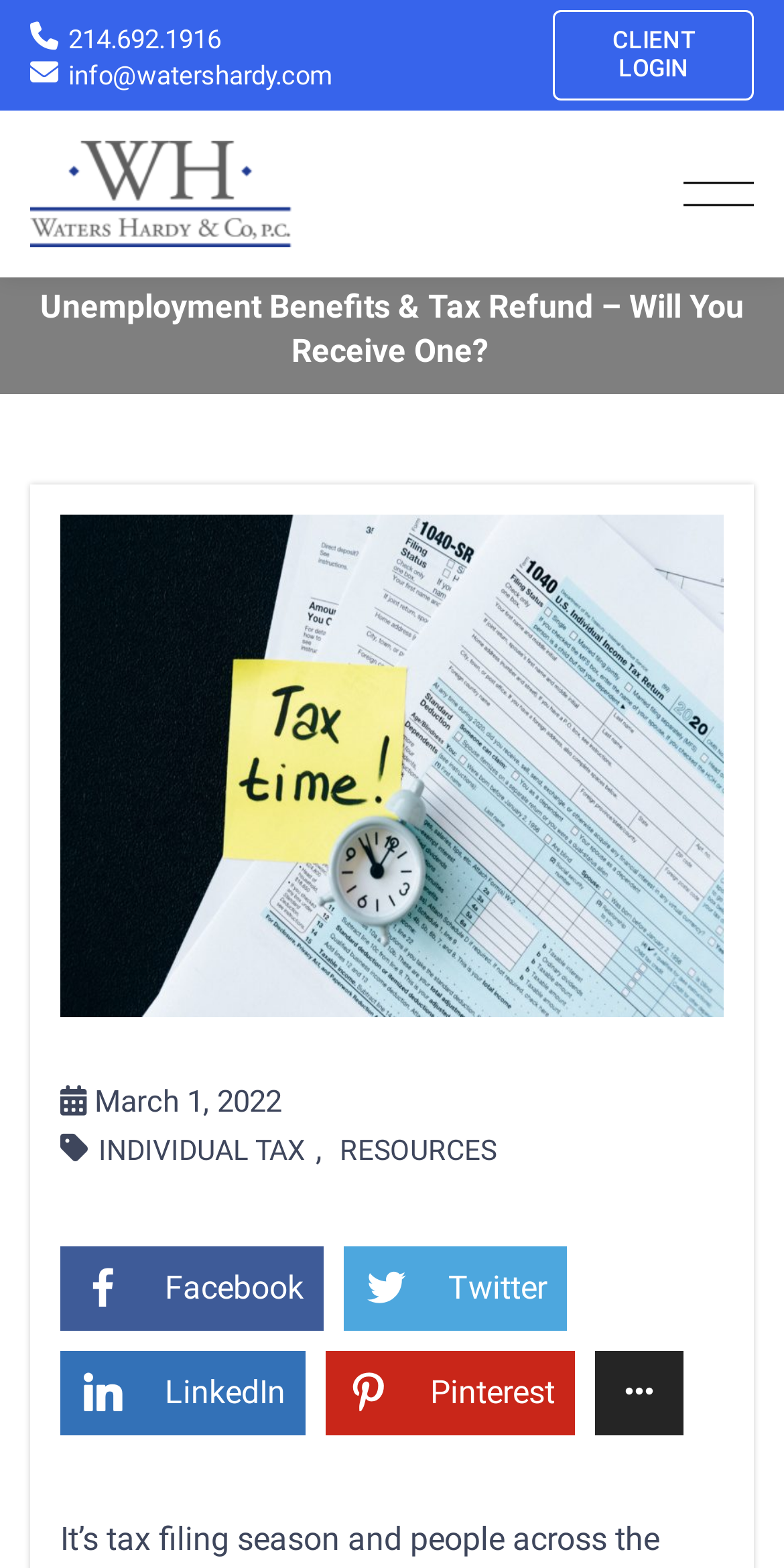What is the email address to contact?
Please answer the question with a detailed response using the information from the screenshot.

I found the email address by looking at the top section of the webpage, where the contact information is usually placed. The email address is displayed as a link, which suggests it's clickable and can be used to contact the company.